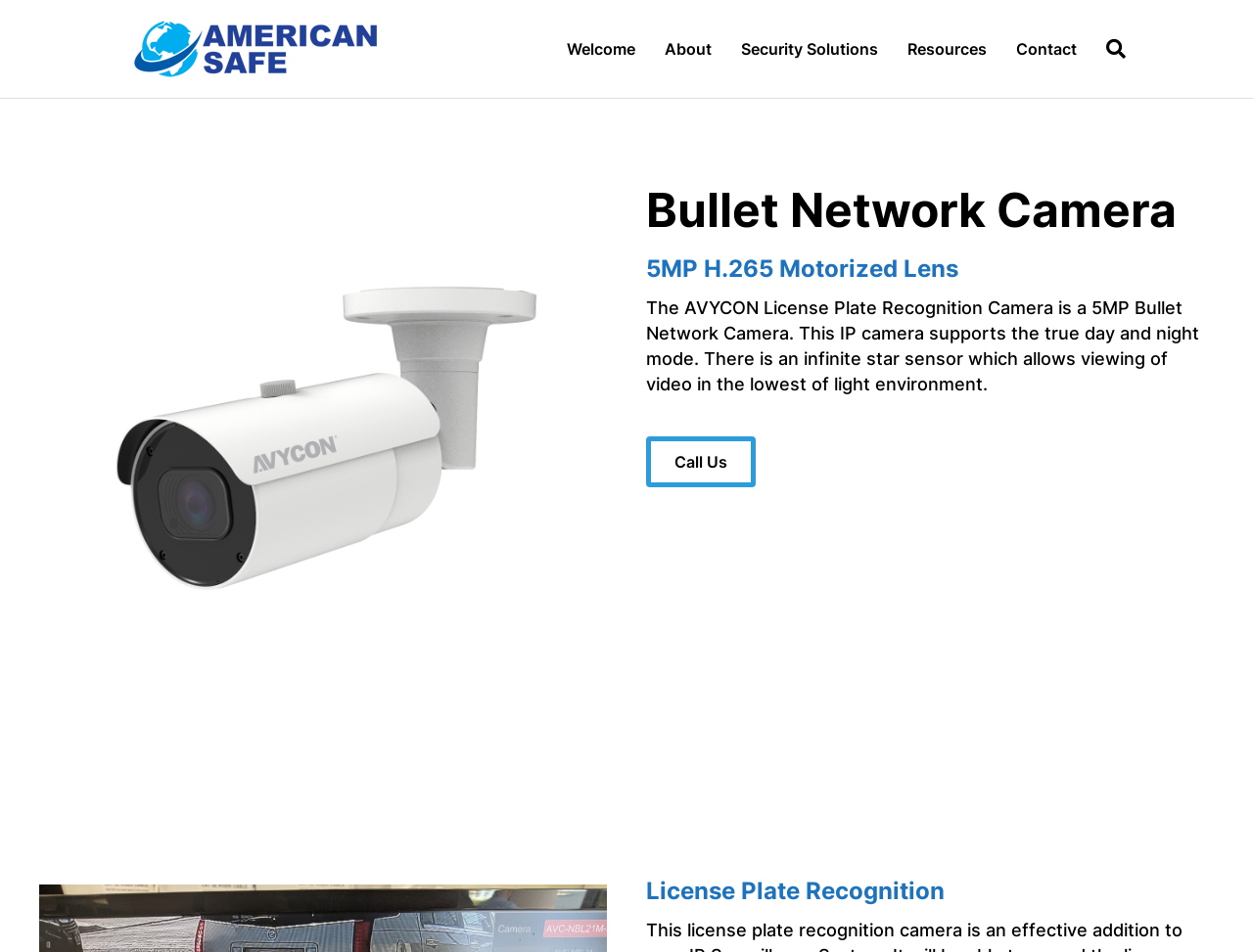Given the following UI element description: "Welcome", find the bounding box coordinates in the webpage screenshot.

[0.441, 0.024, 0.519, 0.078]